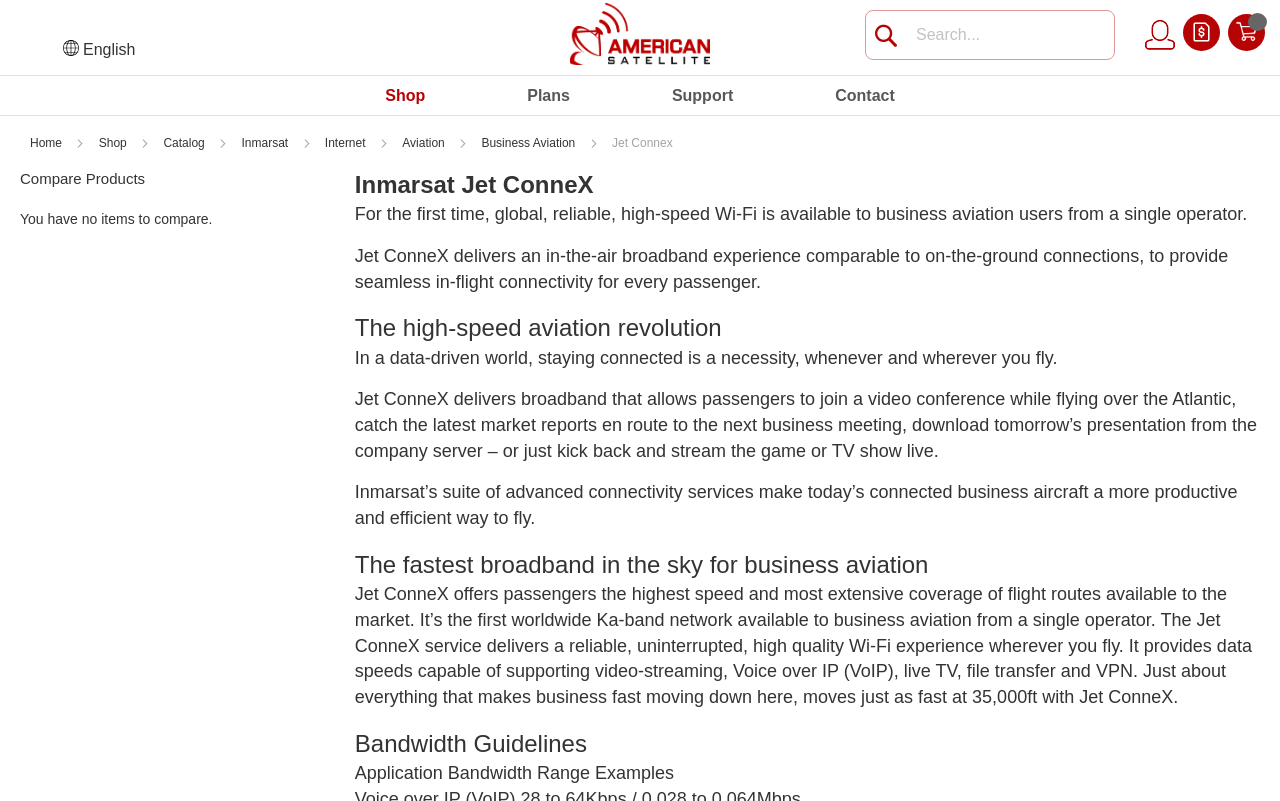Locate the bounding box coordinates of the area that needs to be clicked to fulfill the following instruction: "Search for something". The coordinates should be in the format of four float numbers between 0 and 1, namely [left, top, right, bottom].

[0.664, 0.009, 0.695, 0.071]